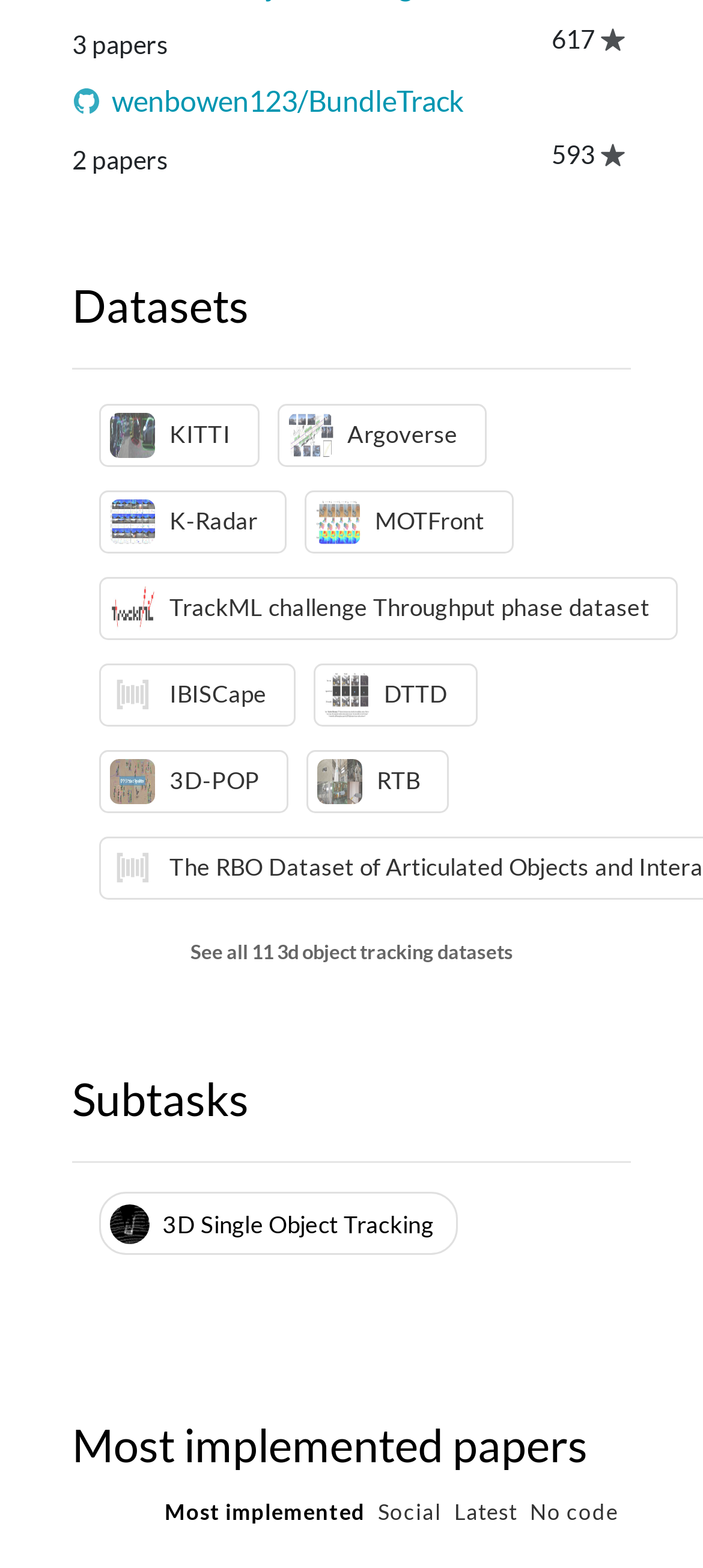Please respond to the question using a single word or phrase:
How many papers are mentioned?

3